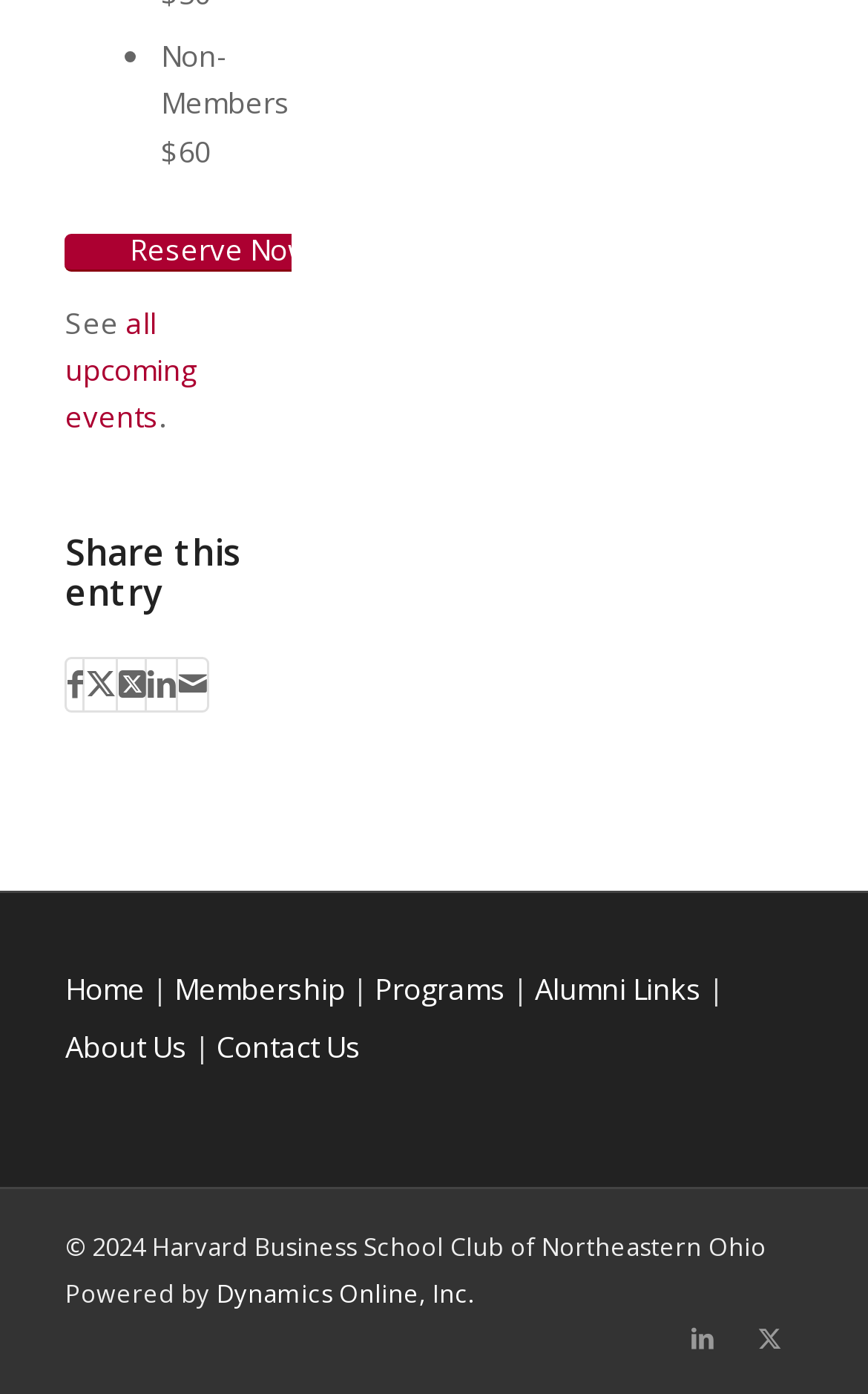Find the bounding box coordinates for the UI element whose description is: "Programs". The coordinates should be four float numbers between 0 and 1, in the format [left, top, right, bottom].

[0.431, 0.694, 0.583, 0.723]